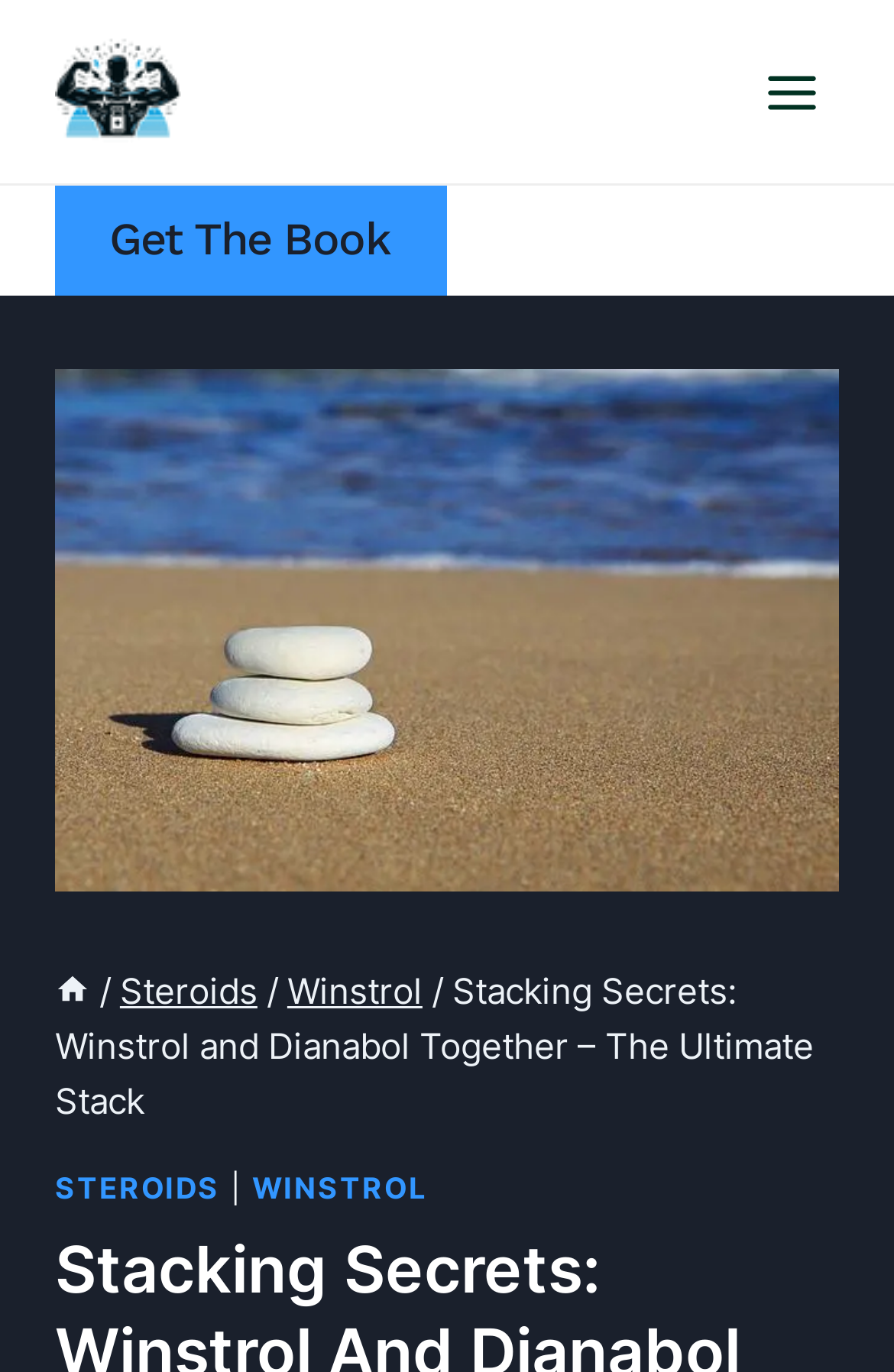Provide the bounding box coordinates of the area you need to click to execute the following instruction: "Open the menu".

[0.831, 0.037, 0.938, 0.097]